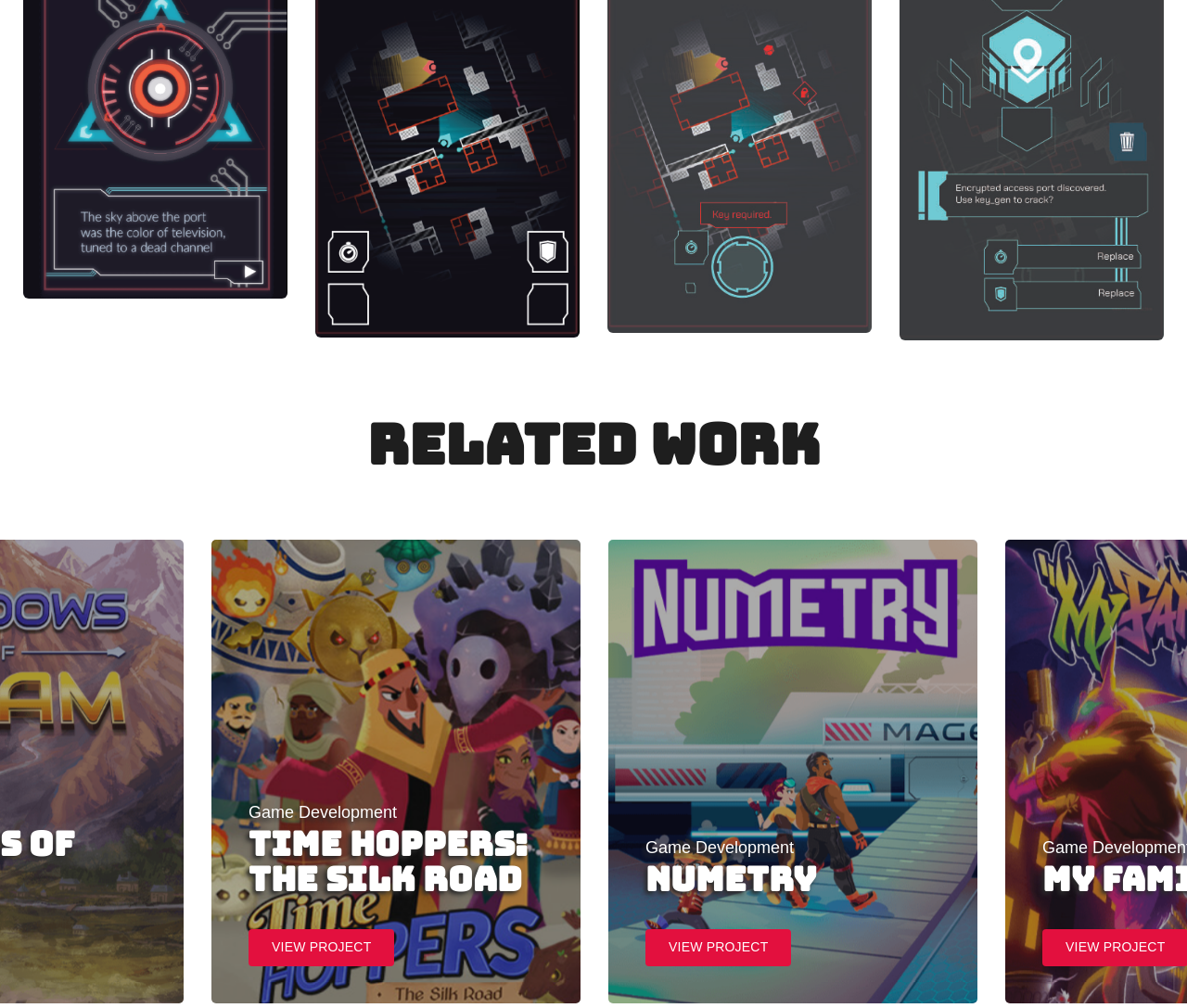Give a concise answer using one word or a phrase to the following question:
What is the second game development project?

Numetry